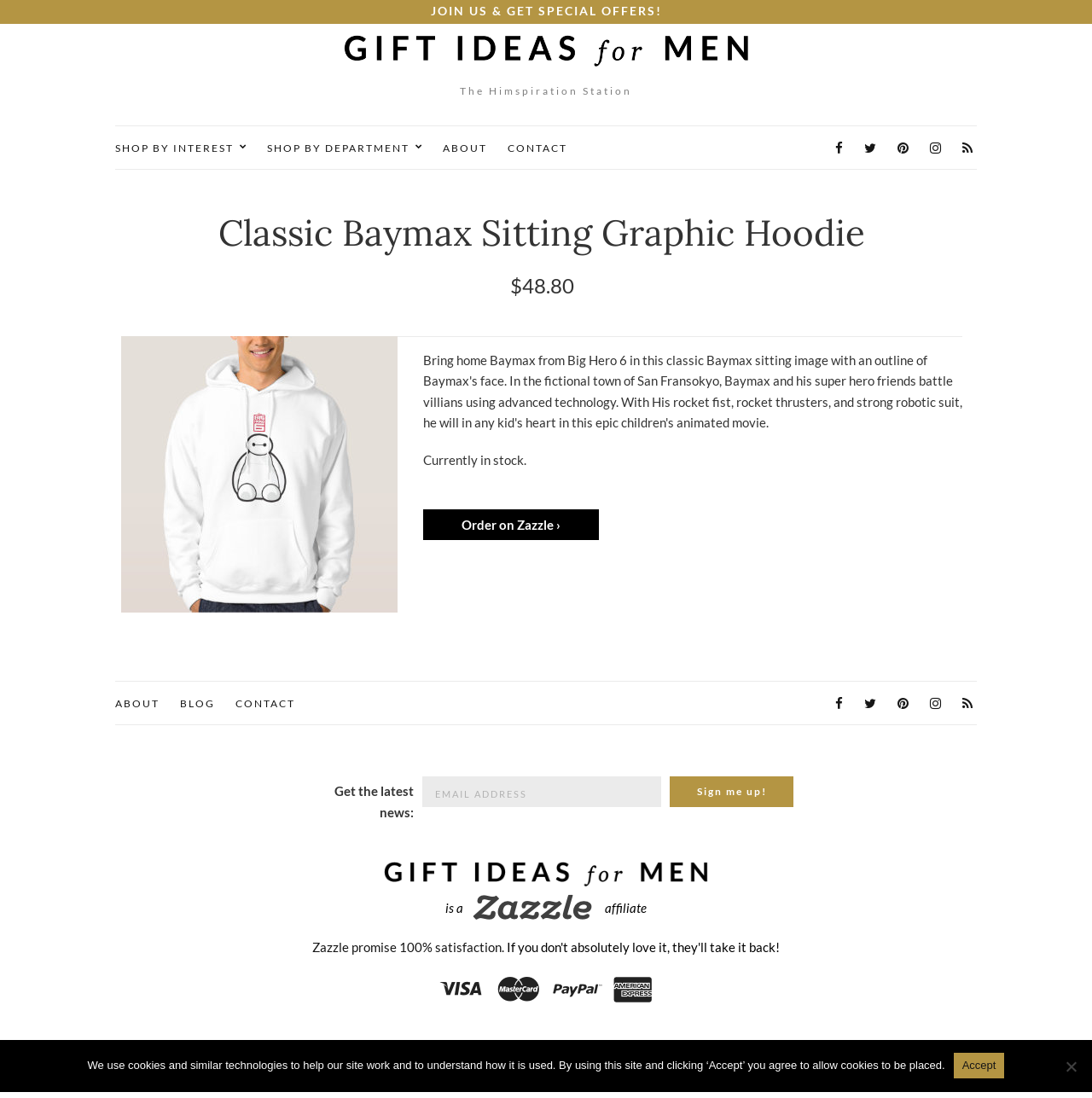Find the bounding box of the UI element described as follows: "SHOP BY INTEREST".

[0.105, 0.127, 0.226, 0.142]